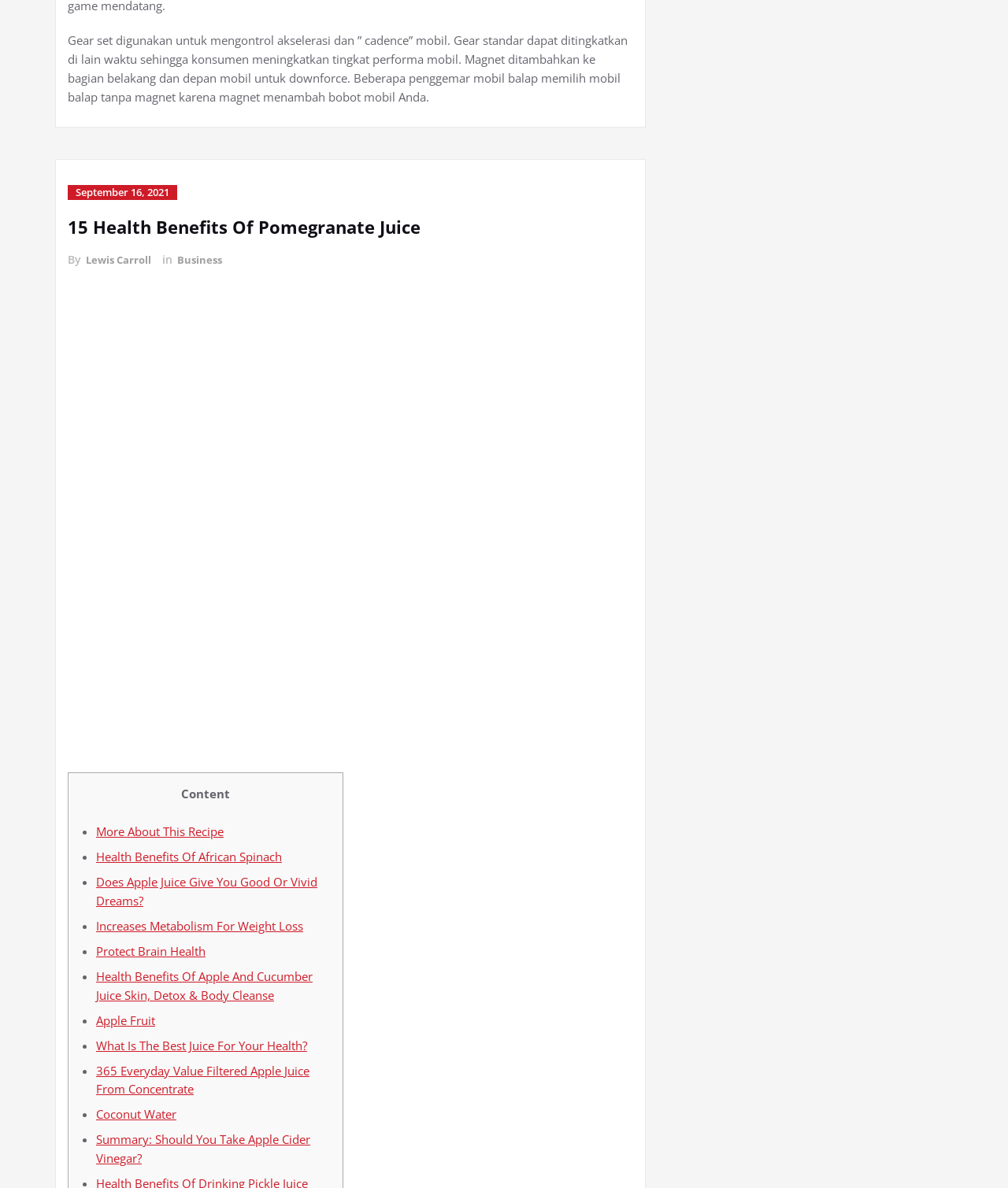What is the topic of the article?
Please provide a single word or phrase answer based on the image.

Pomegranate Juice